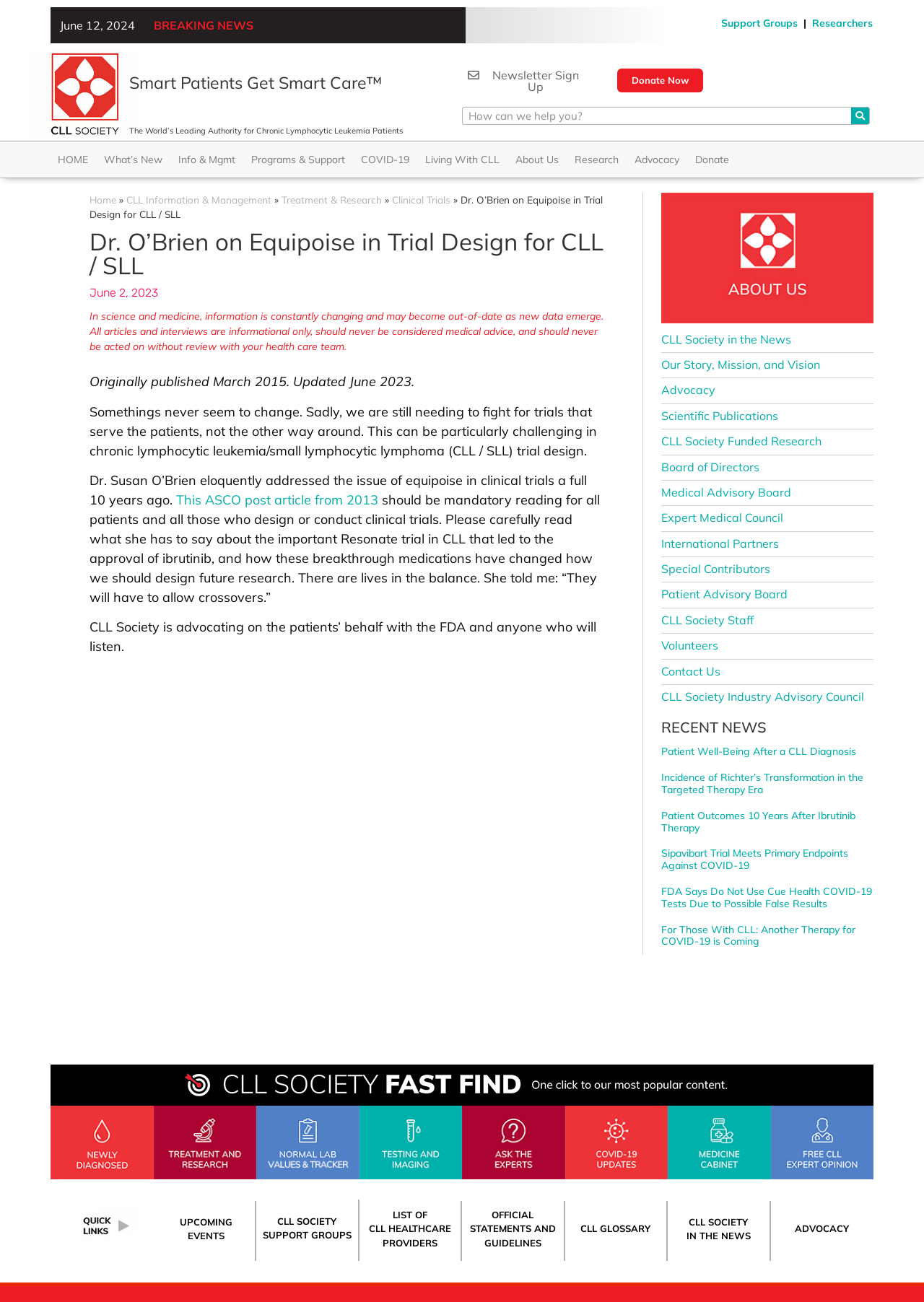Locate the bounding box coordinates of the area that needs to be clicked to fulfill the following instruction: "Donate now". The coordinates should be in the format of four float numbers between 0 and 1, namely [left, top, right, bottom].

[0.668, 0.053, 0.761, 0.071]